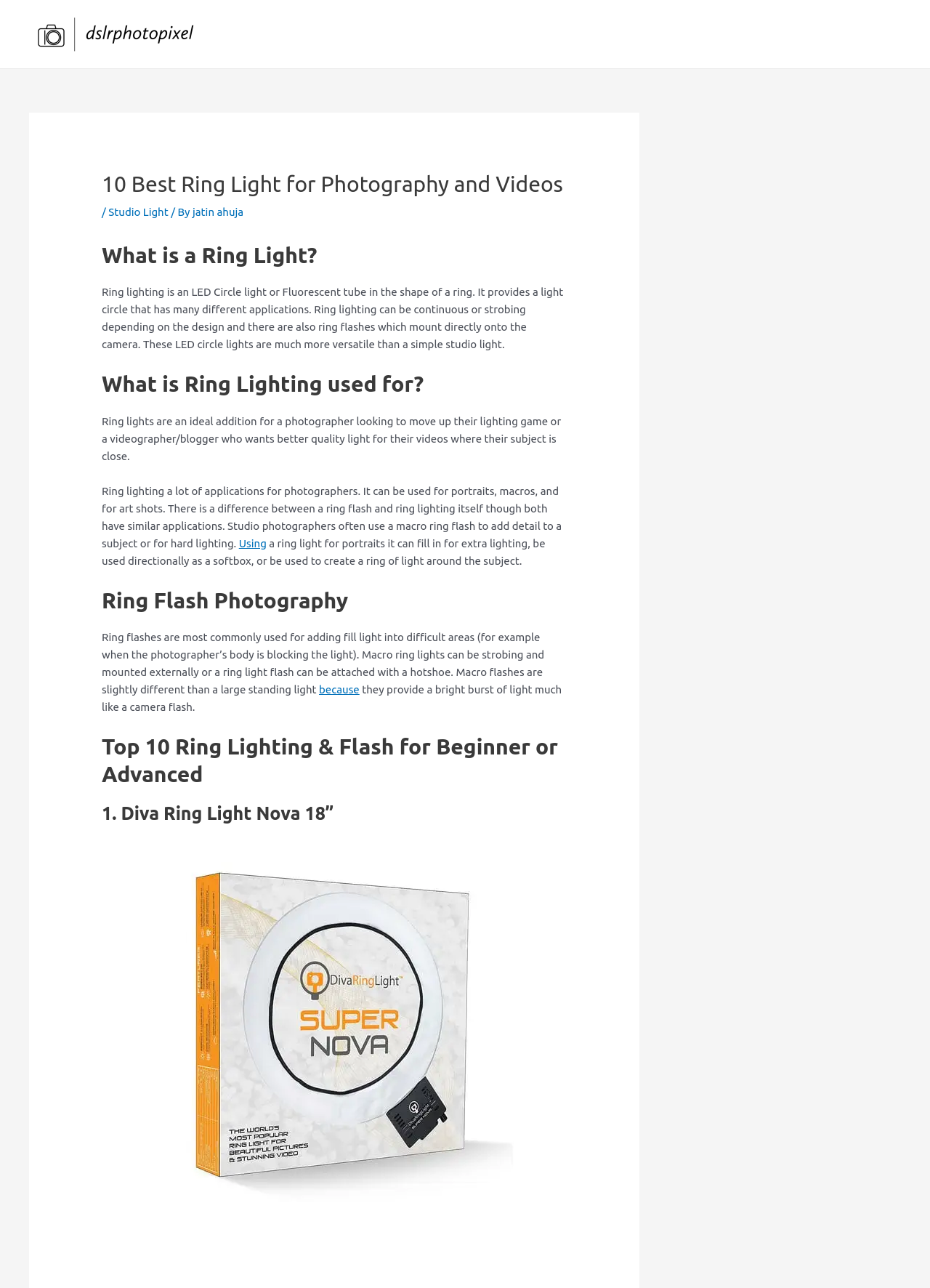Identify the main heading from the webpage and provide its text content.

10 Best Ring Light for Photography and Videos